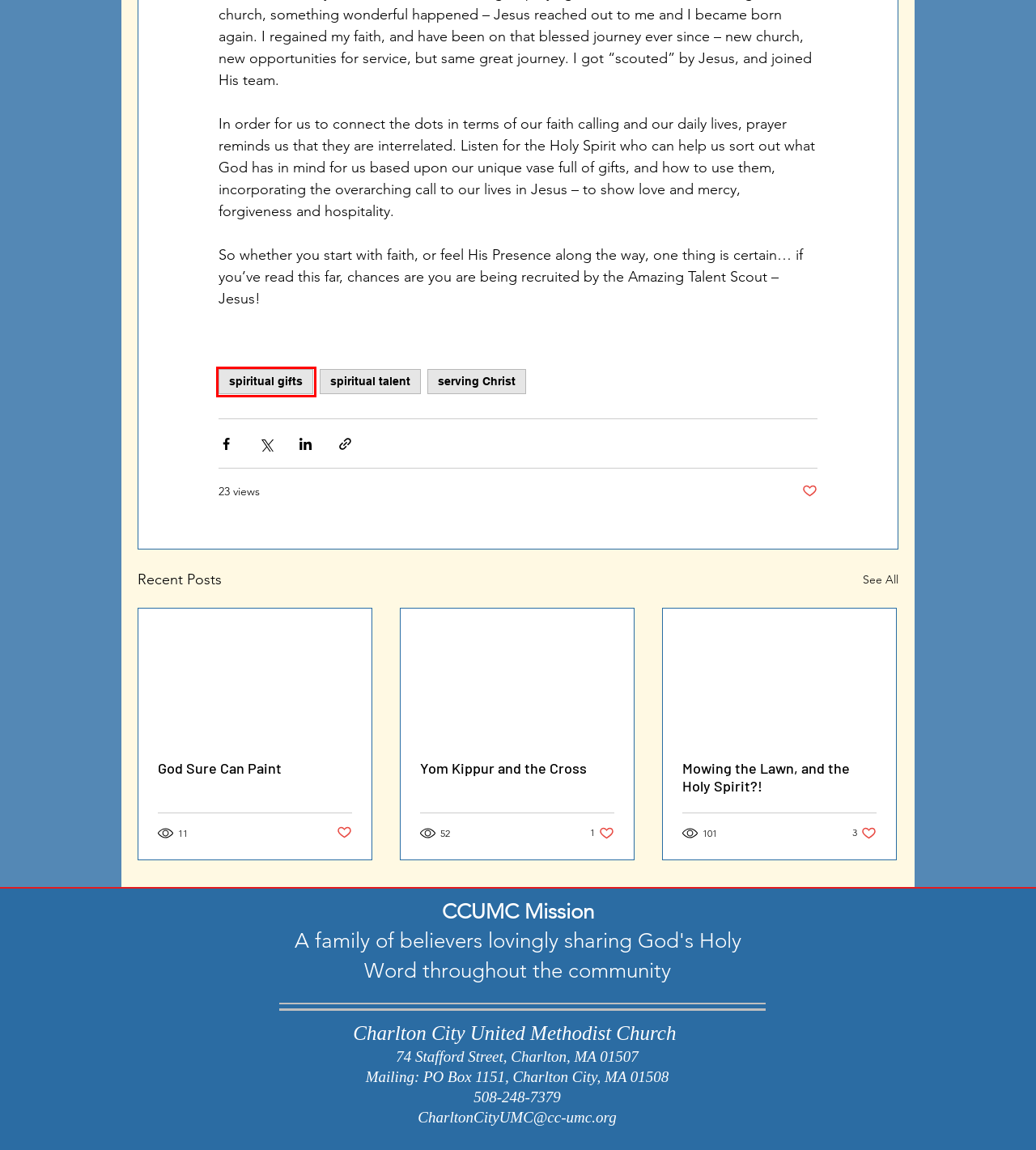Review the screenshot of a webpage which includes a red bounding box around an element. Select the description that best fits the new webpage once the element in the bounding box is clicked. Here are the candidates:
A. spiritual gifts | Charlton City UMC
B. Mowing the Lawn, and the Holy Spirit?!
C. God Sure Can Paint
D. serving Christ | Charlton City UMC
E. spiritual talent | Charlton City UMC
F. Methodist Church In Charlton | Charlton City United Methodist Church | Charlton
G. Blog | Charlton City UMC
H. Yom Kippur and the Cross

A